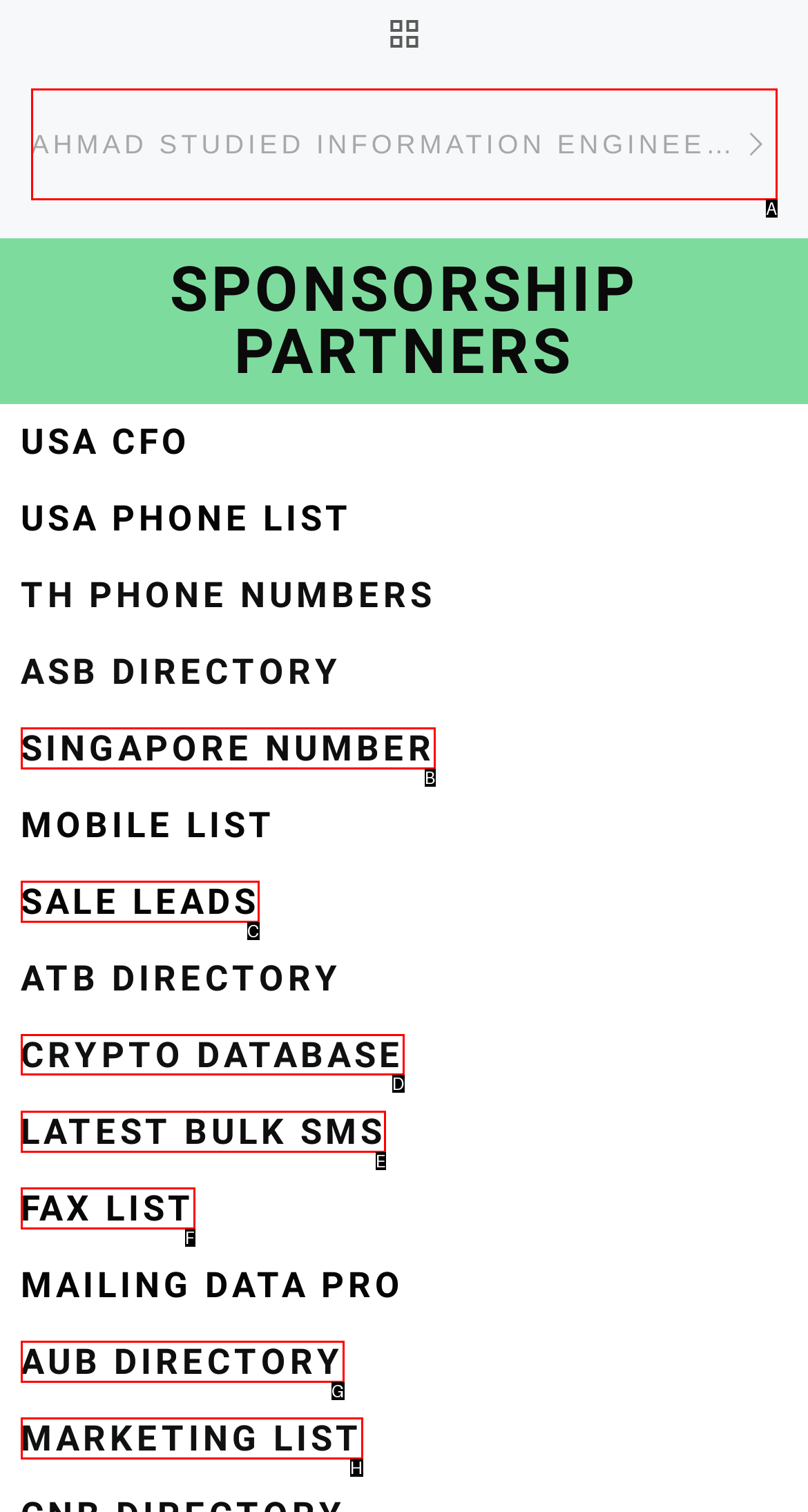Identify the correct UI element to click on to achieve the task: Explore crypto database. Provide the letter of the appropriate element directly from the available choices.

D